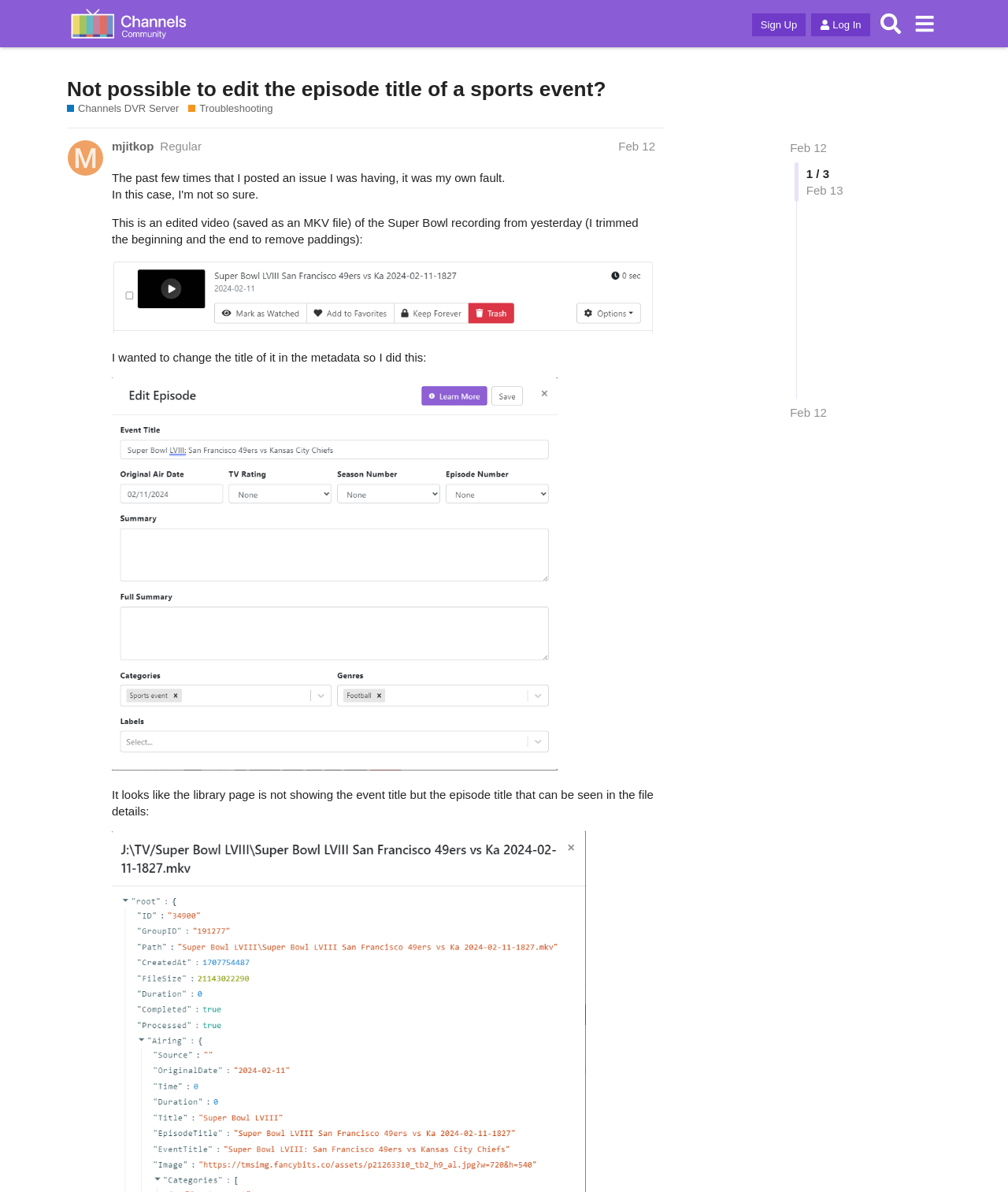What is the format of the edited video file?
Answer the question with a detailed explanation, including all necessary information.

The format of the edited video file can be found in the text, which says 'This is an edited video (saved as an MKV file) of the Super Bowl recording from yesterday'.